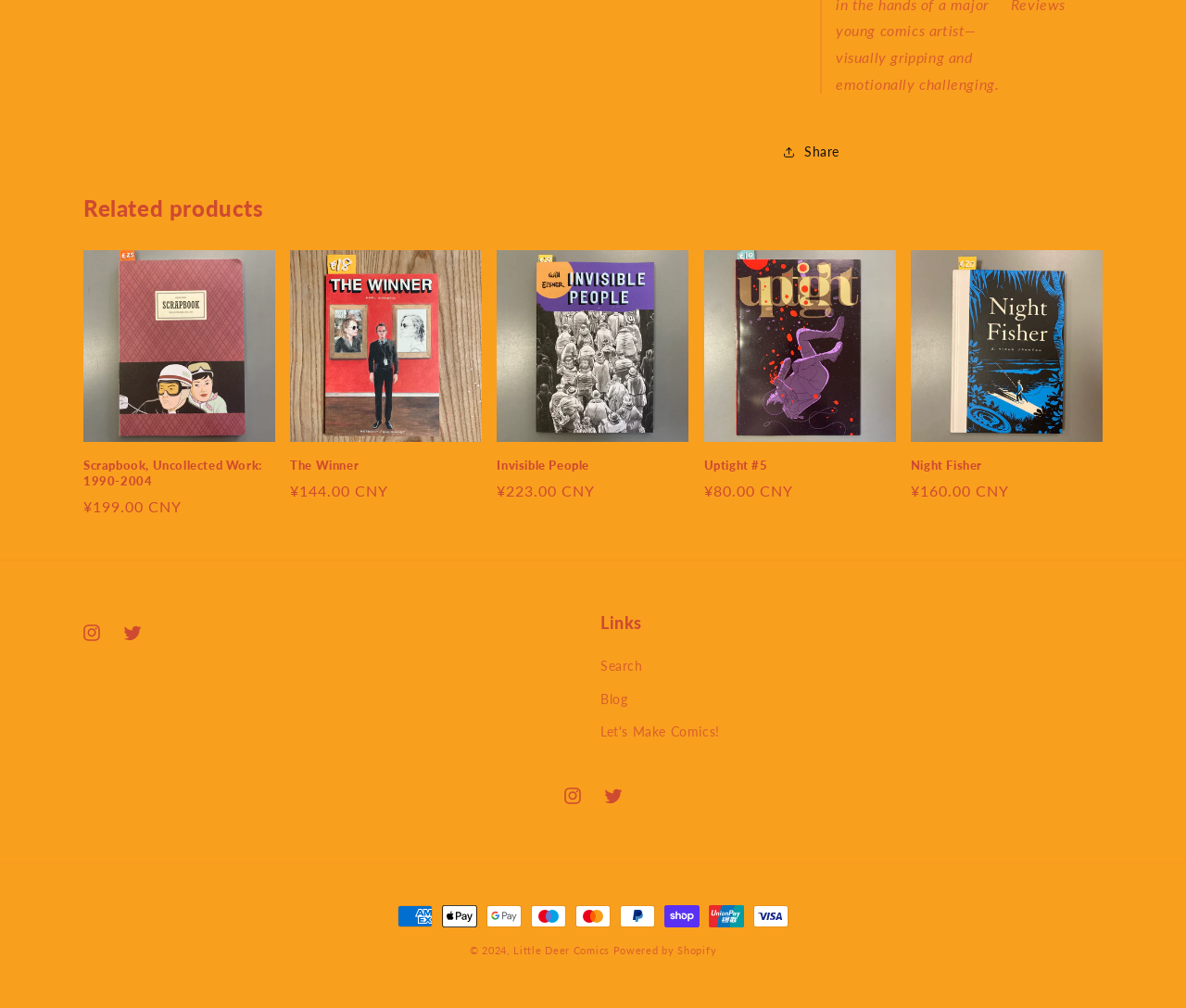Determine the bounding box coordinates of the region to click in order to accomplish the following instruction: "View product details of Scrapbook, Uncollected Work: 1990-2004". Provide the coordinates as four float numbers between 0 and 1, specifically [left, top, right, bottom].

[0.07, 0.454, 0.232, 0.485]